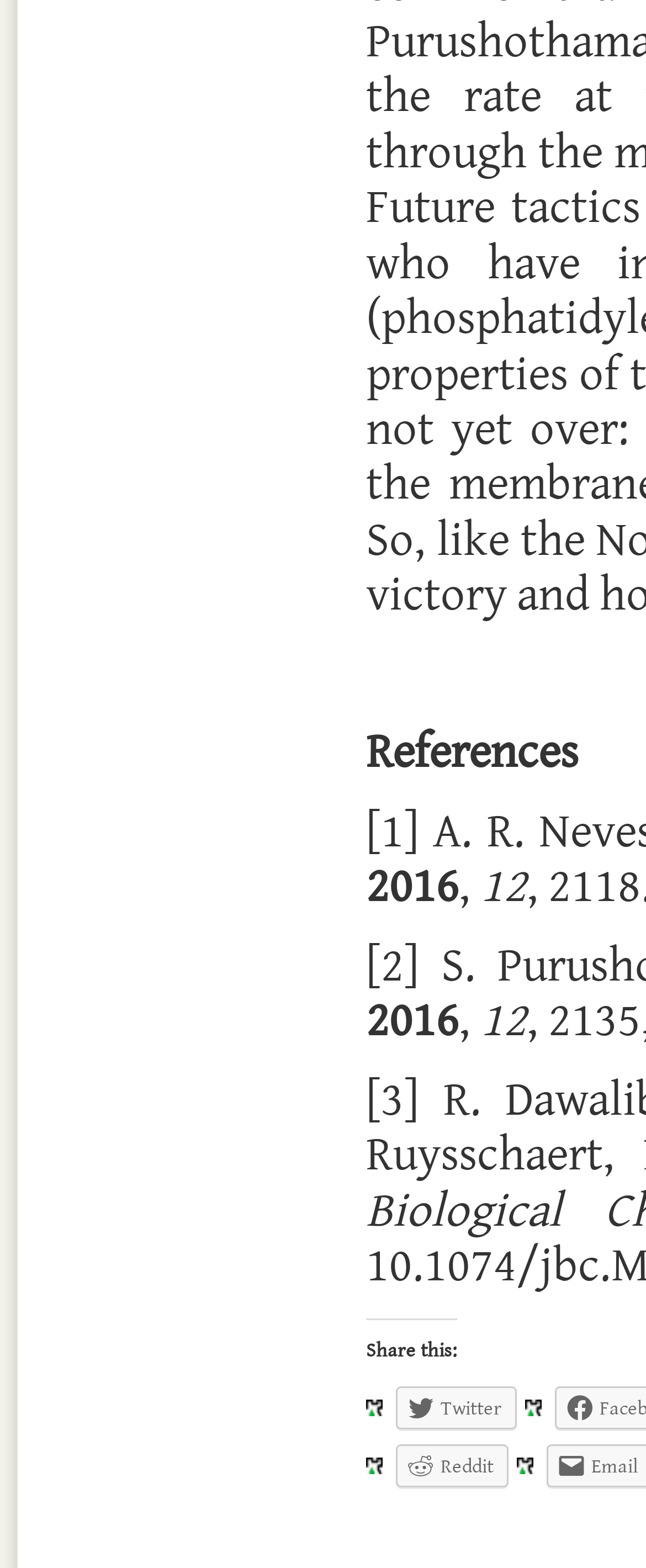Based on the description "Reddit", find the bounding box of the specified UI element.

[0.613, 0.921, 0.787, 0.949]